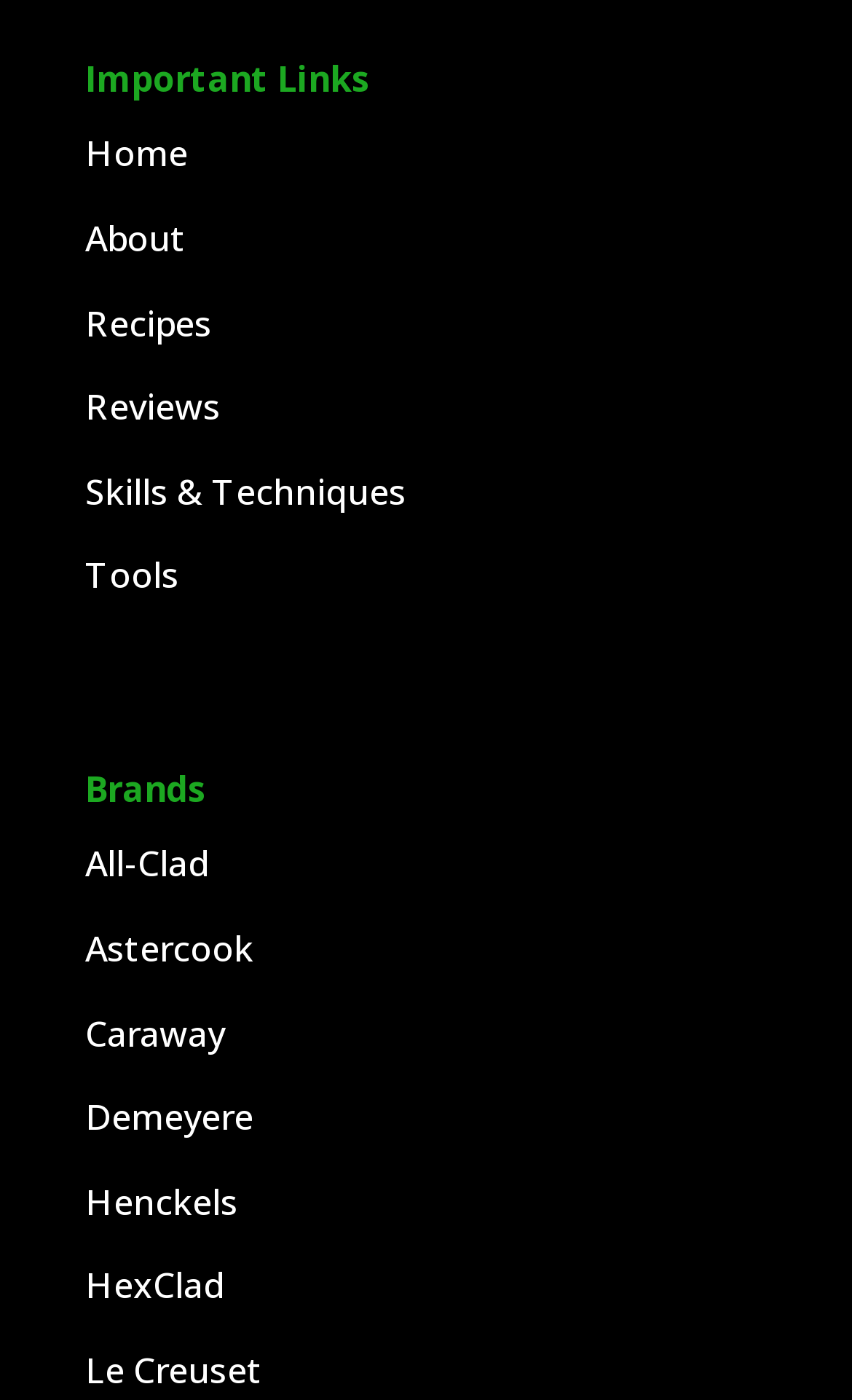Based on the description "Skills & Techniques", find the bounding box of the specified UI element.

[0.1, 0.334, 0.477, 0.368]